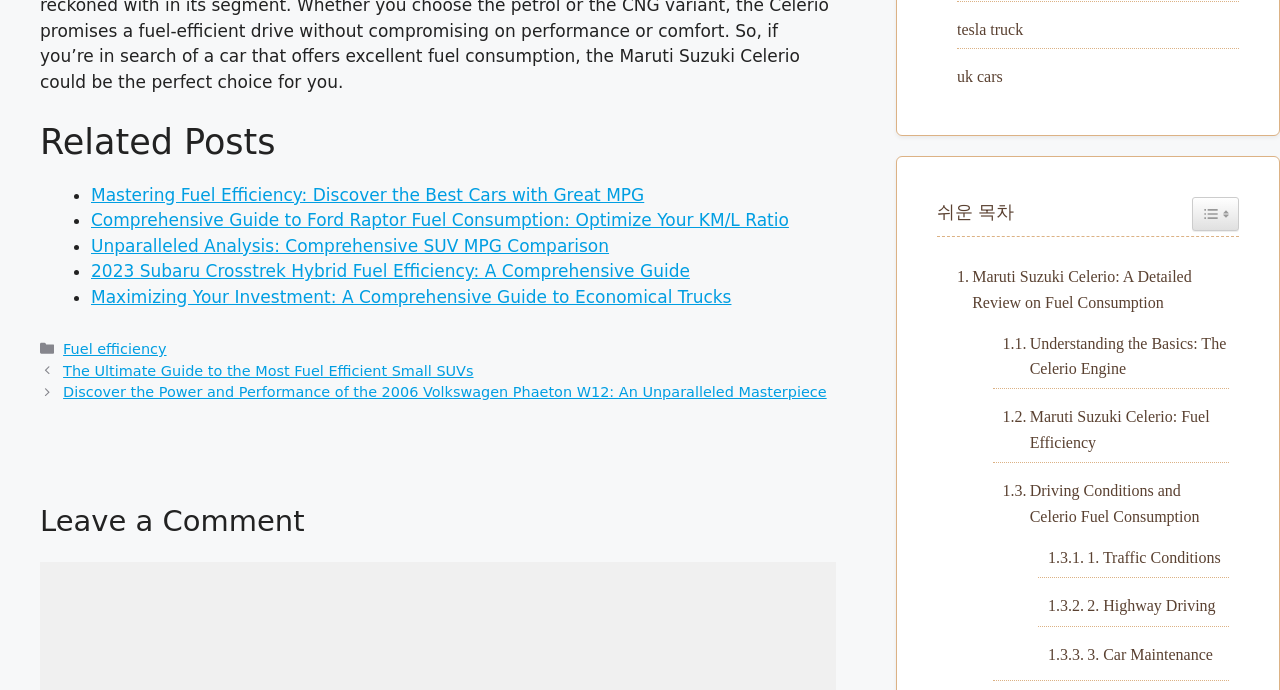Kindly respond to the following question with a single word or a brief phrase: 
What is the category of the post 'The Ultimate Guide to the Most Fuel Efficient Small SUVs'?

Fuel efficiency